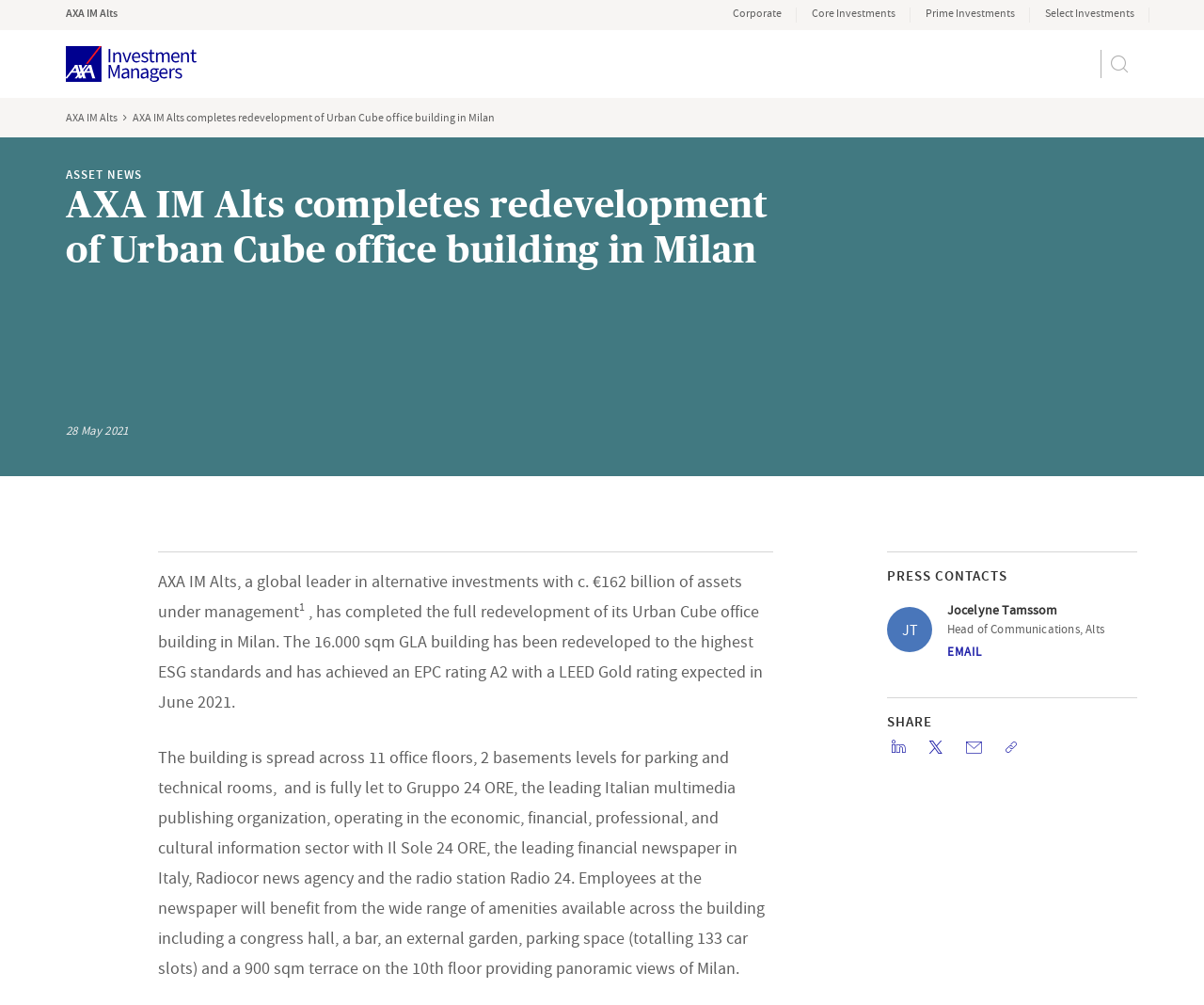Identify the bounding box coordinates for the UI element mentioned here: "Aeotec". Provide the coordinates as four float values between 0 and 1, i.e., [left, top, right, bottom].

None